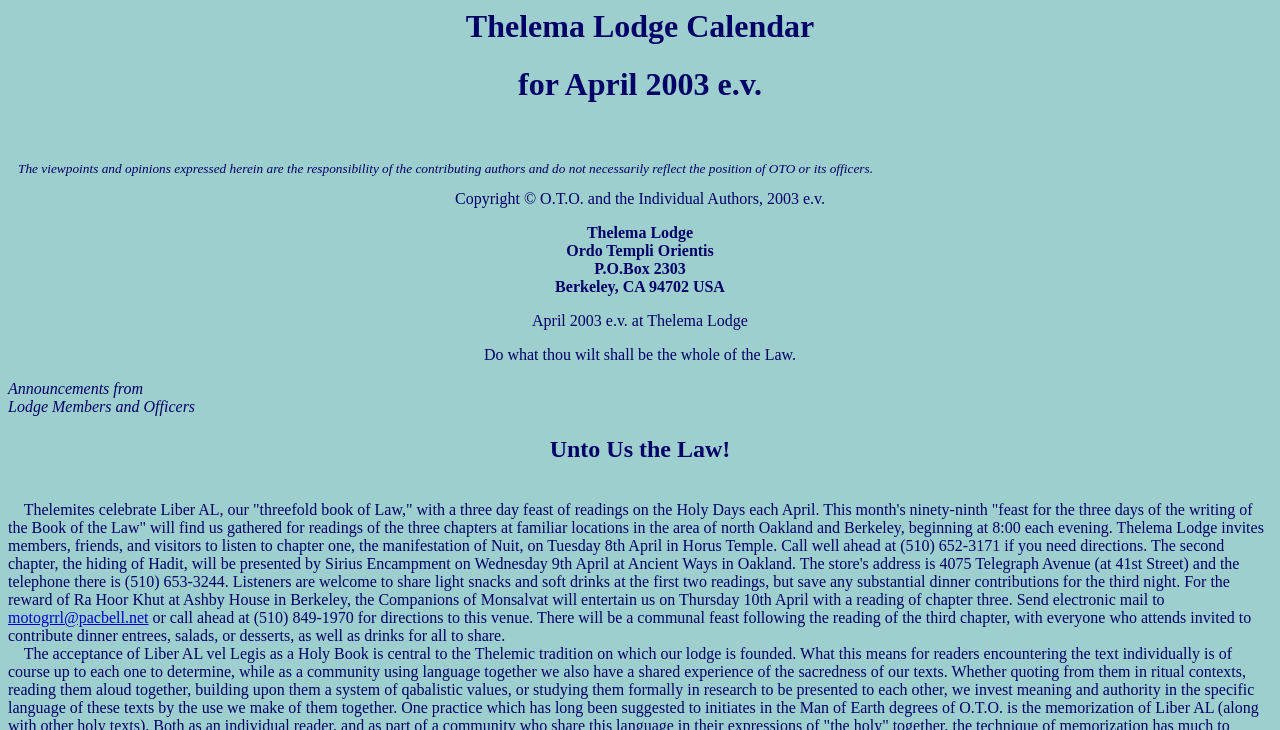Please find the main title text of this webpage.

Thelema Lodge Calendar